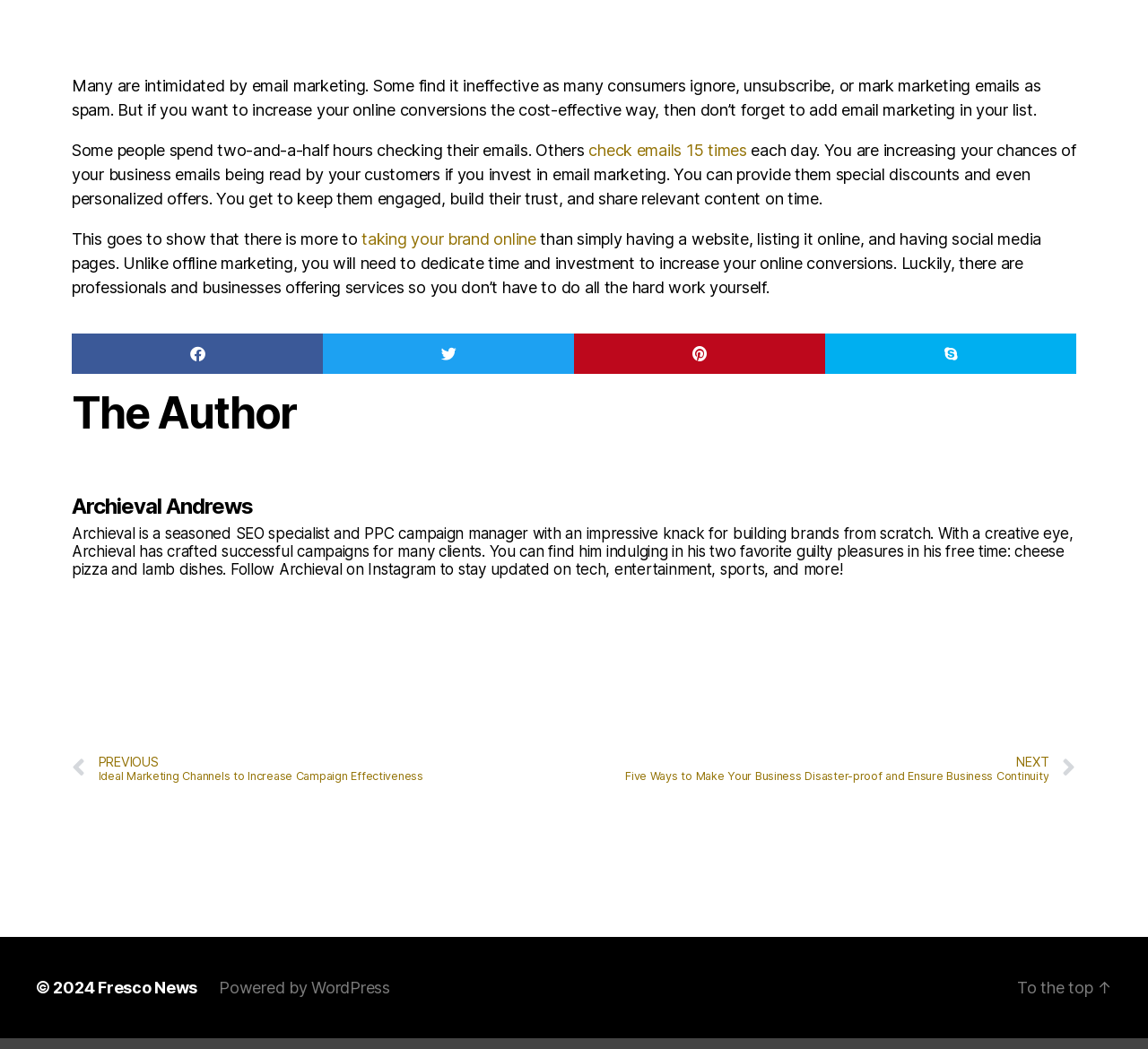Determine the bounding box coordinates of the clickable region to follow the instruction: "Go to the top of the page".

[0.886, 0.949, 0.969, 0.967]